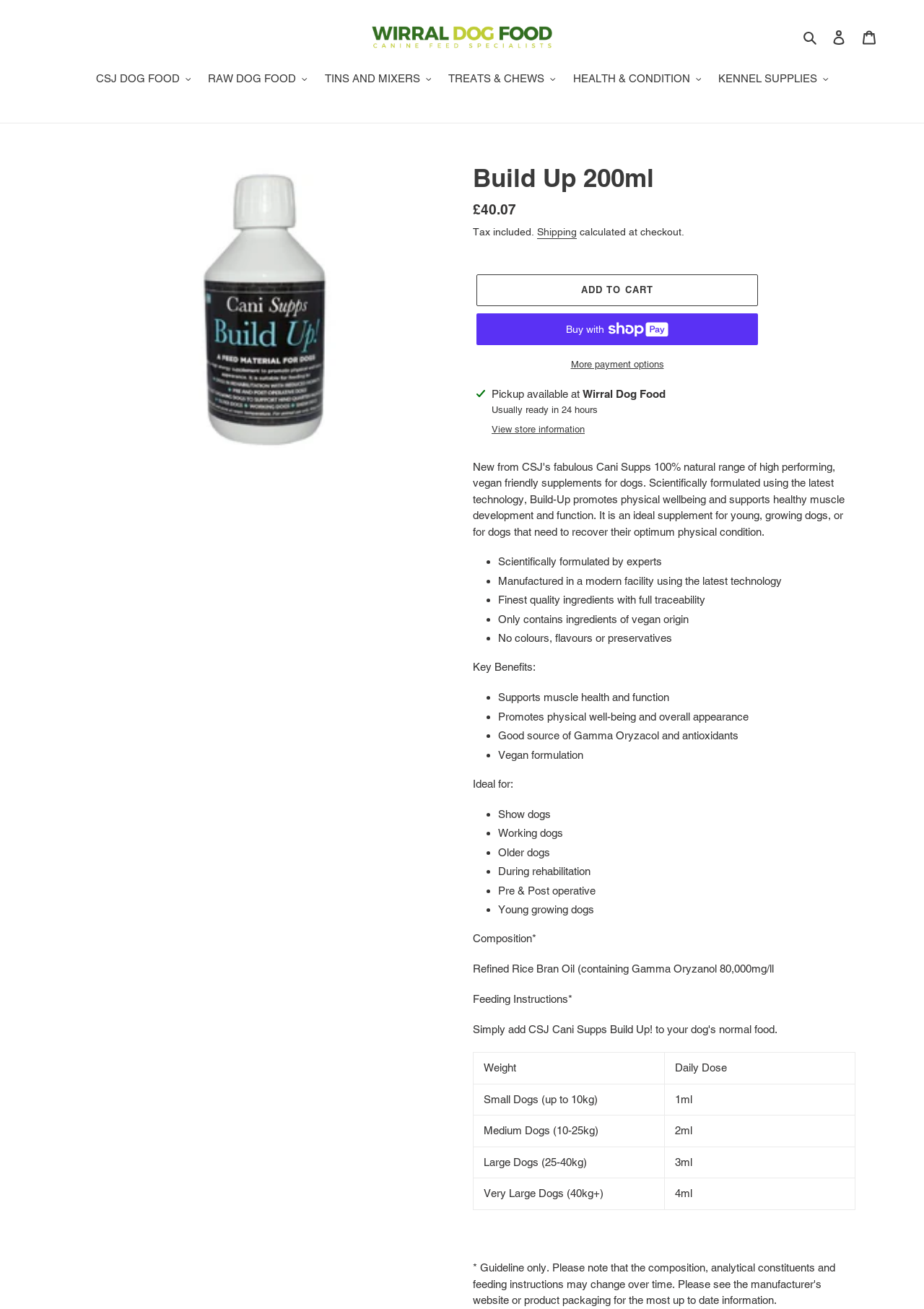Locate the bounding box coordinates of the clickable element to fulfill the following instruction: "Request a demo". Provide the coordinates as four float numbers between 0 and 1 in the format [left, top, right, bottom].

None